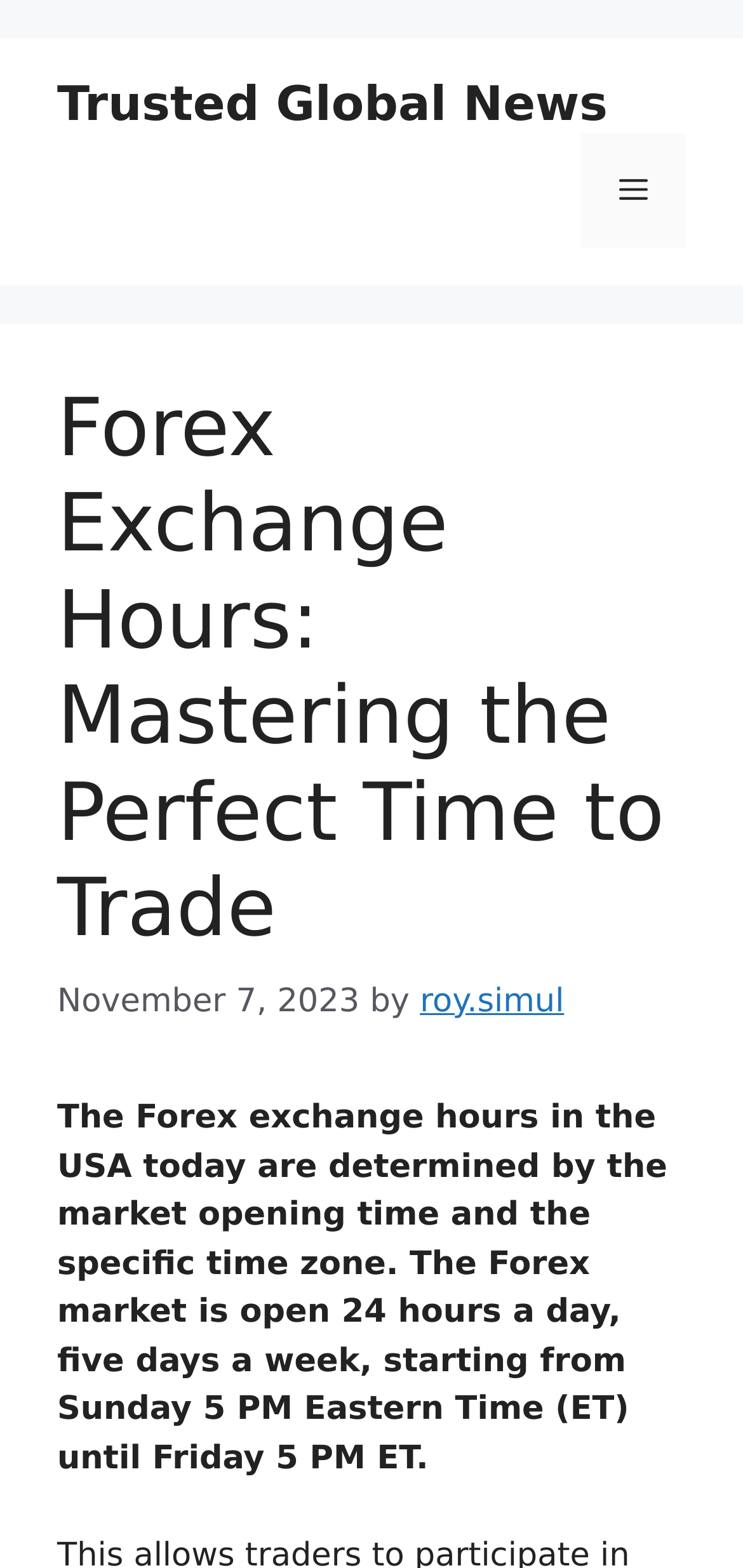What is the Forex market open?
Refer to the screenshot and answer in one word or phrase.

24 hours a day, 5 days a week